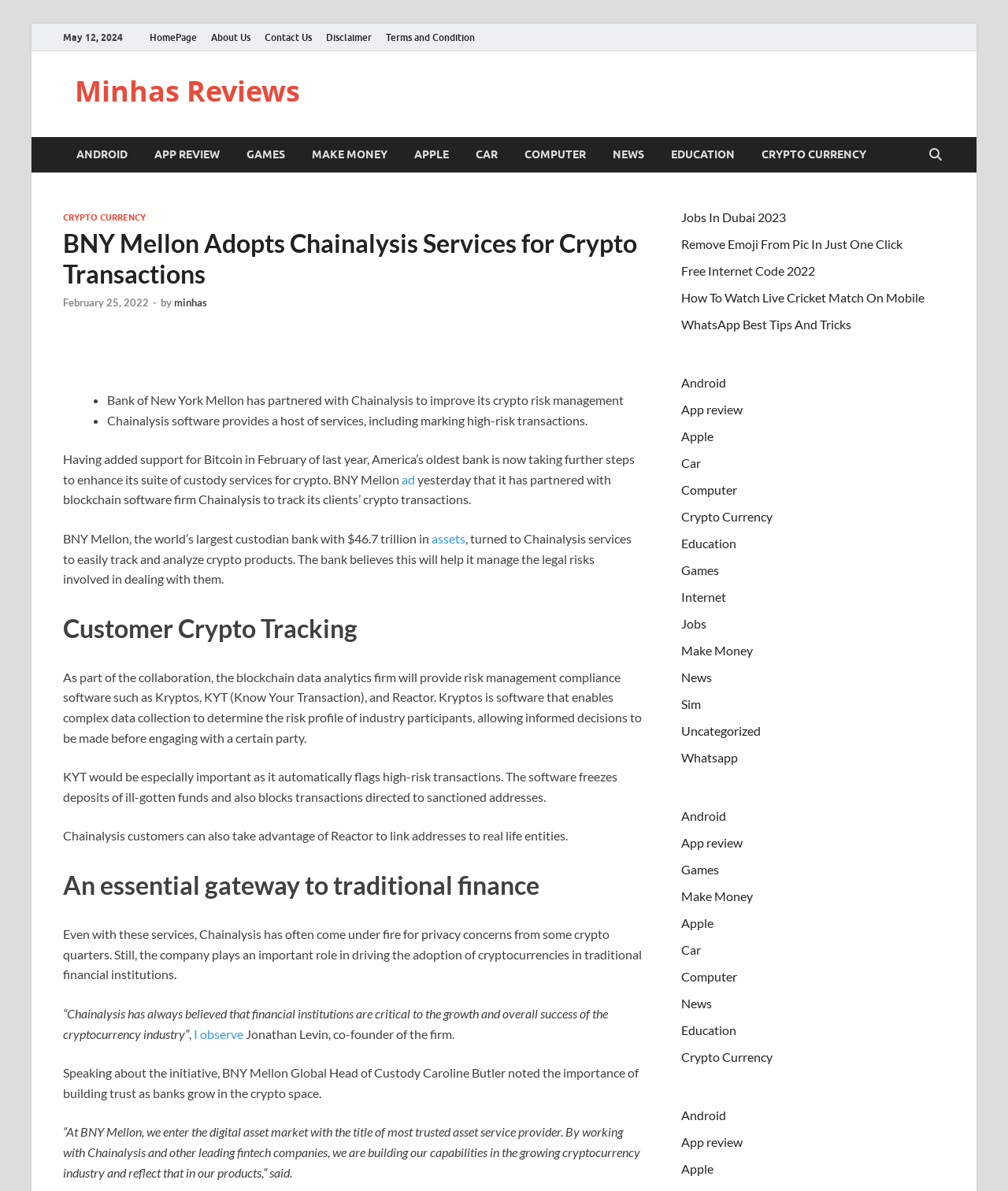Highlight the bounding box coordinates of the element you need to click to perform the following instruction: "Click on 'HomePage'."

[0.141, 0.02, 0.202, 0.043]